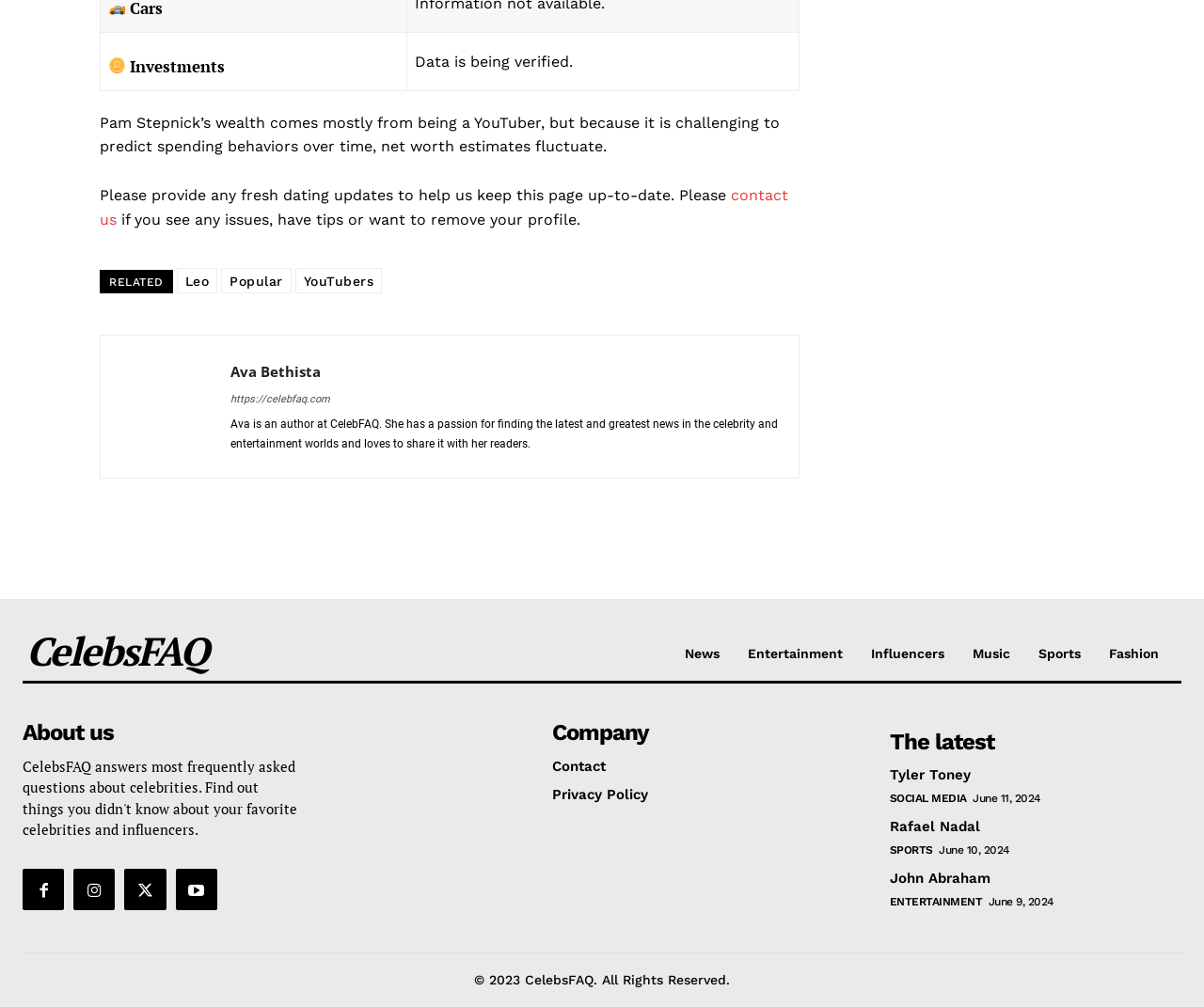Determine the bounding box coordinates of the clickable region to carry out the instruction: "Check 'News'".

[0.569, 0.642, 0.598, 0.657]